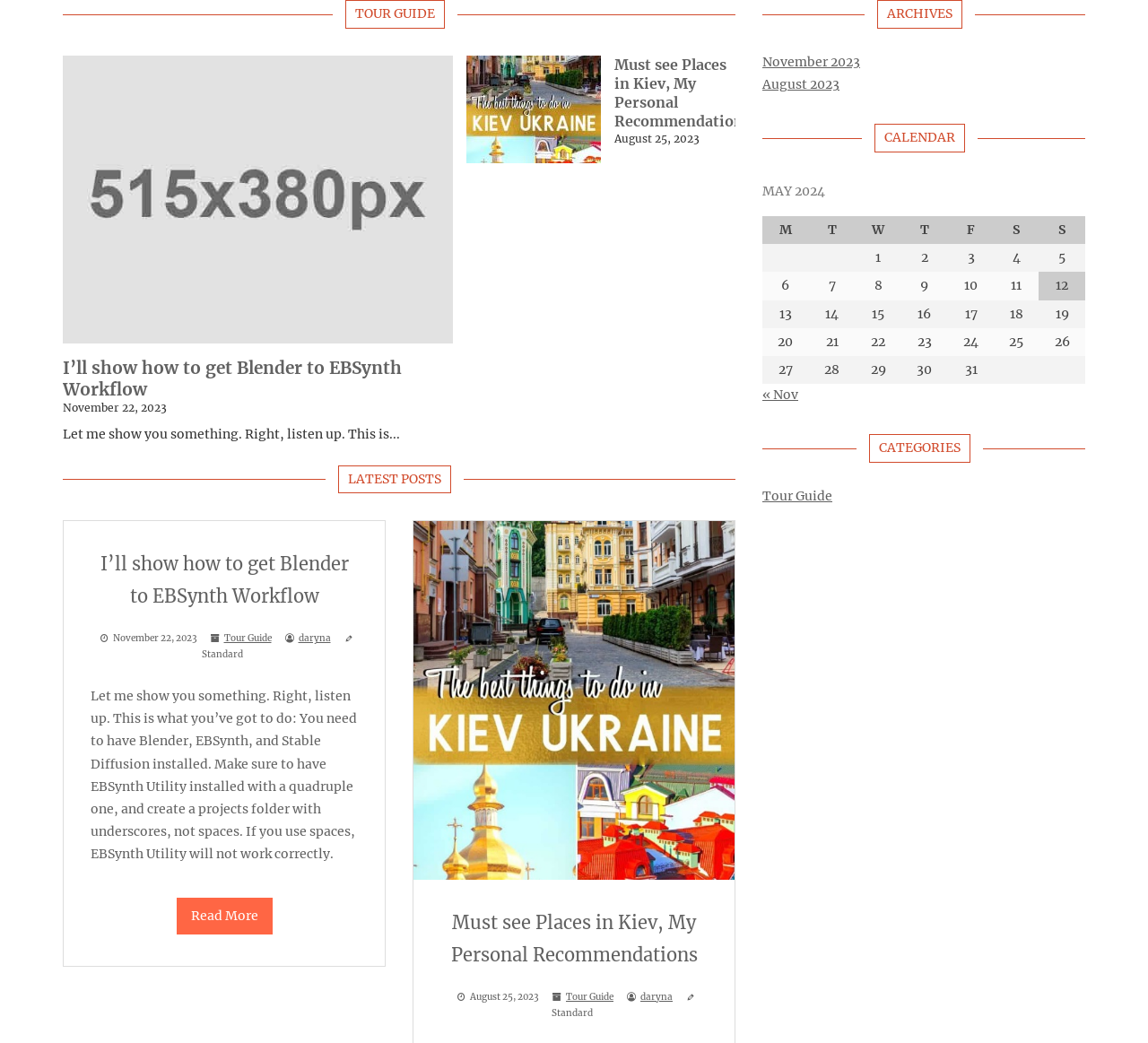Highlight the bounding box coordinates of the region I should click on to meet the following instruction: "Read the 'Must see Places in Kiev, My Personal Recommendations' post".

[0.535, 0.055, 0.654, 0.125]